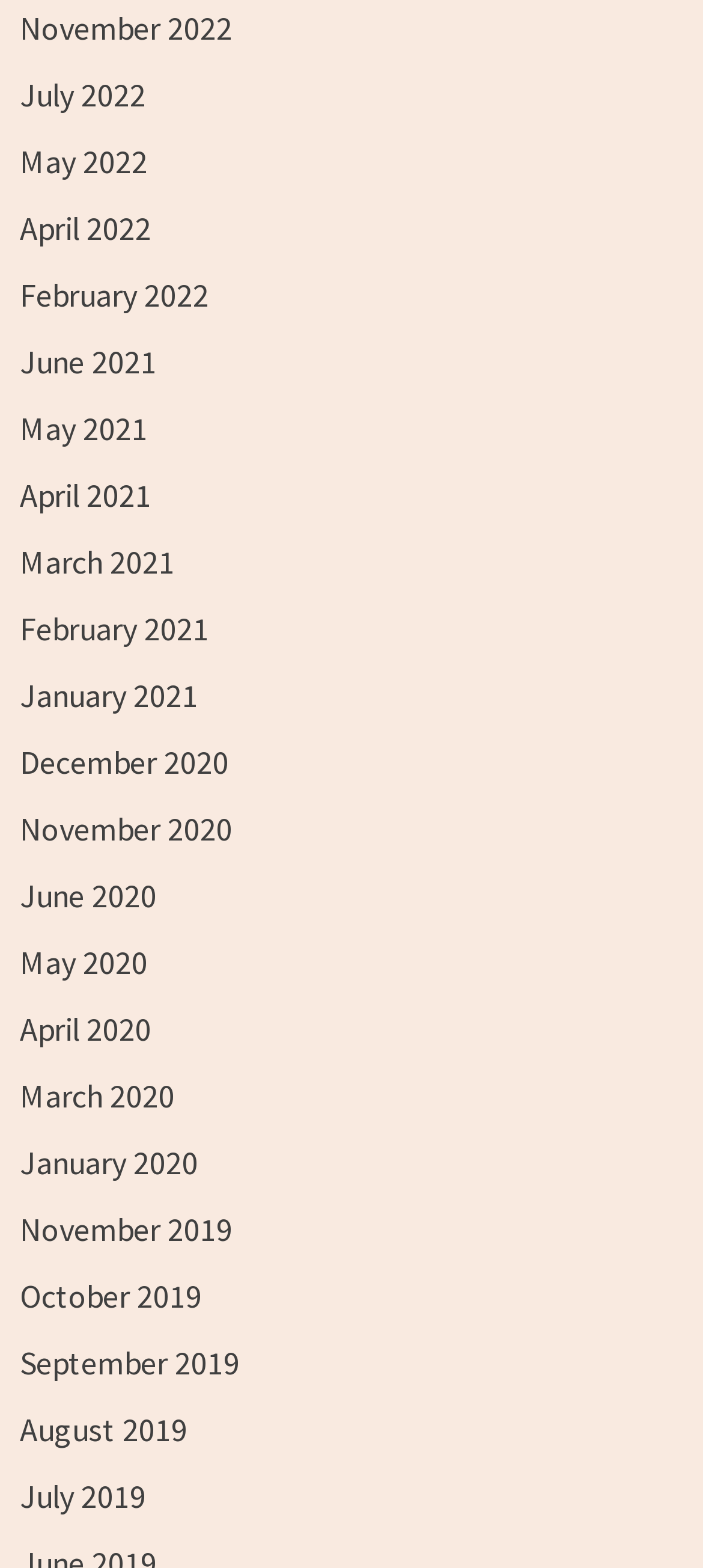How many months are listed in 2021?
Using the visual information, answer the question in a single word or phrase.

5